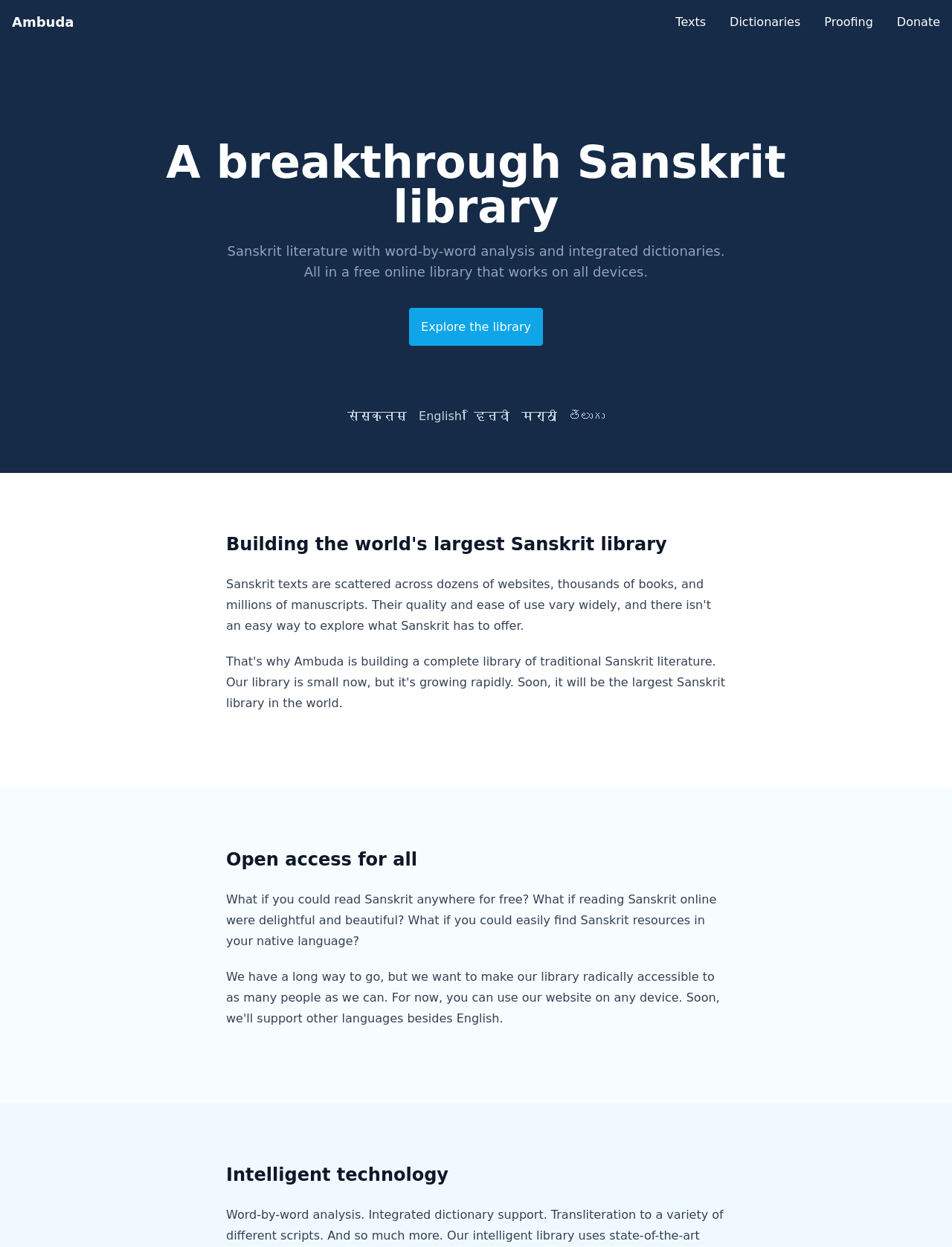Indicate the bounding box coordinates of the element that needs to be clicked to satisfy the following instruction: "Switch to English language". The coordinates should be four float numbers between 0 and 1, i.e., [left, top, right, bottom].

[0.434, 0.323, 0.491, 0.344]